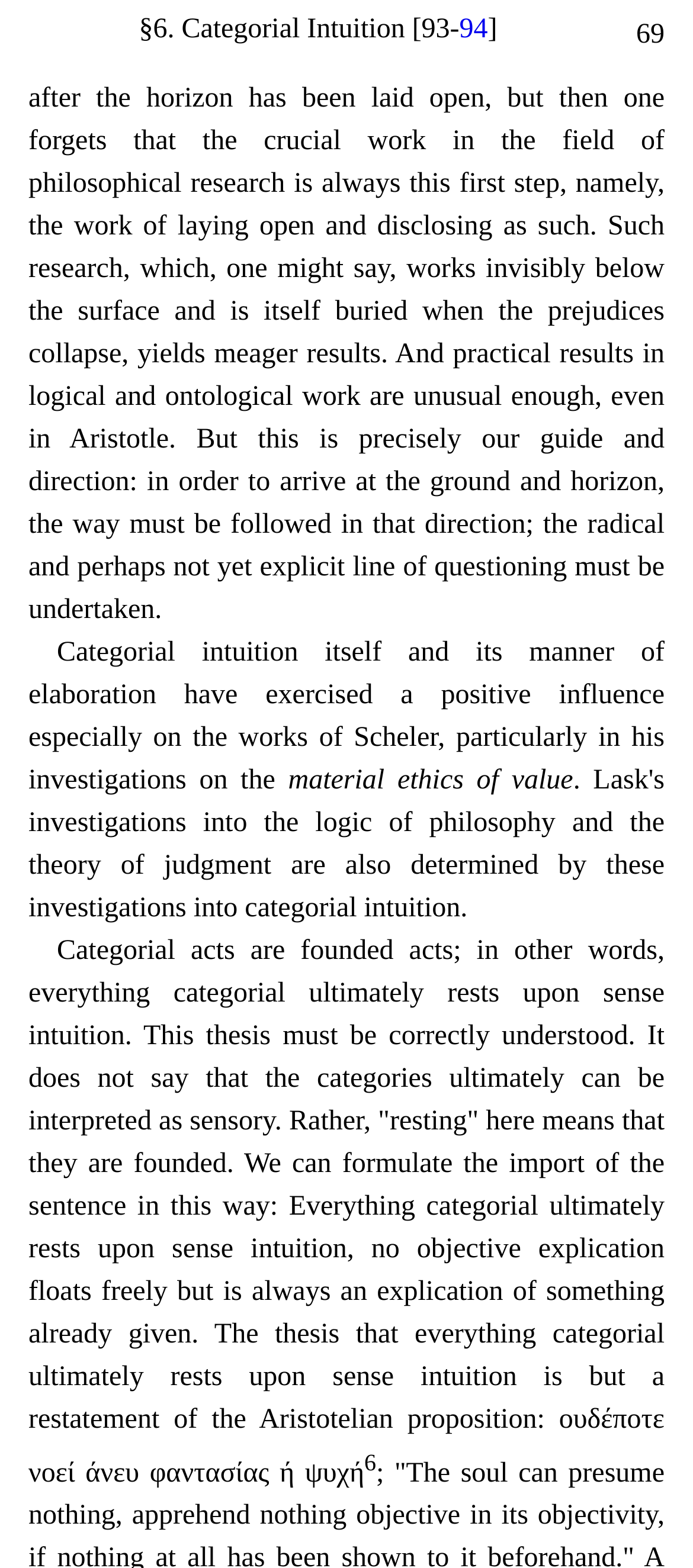Identify the main heading from the webpage and provide its text content.

Martin Heidegger (GA 20) History of the Concept of Time